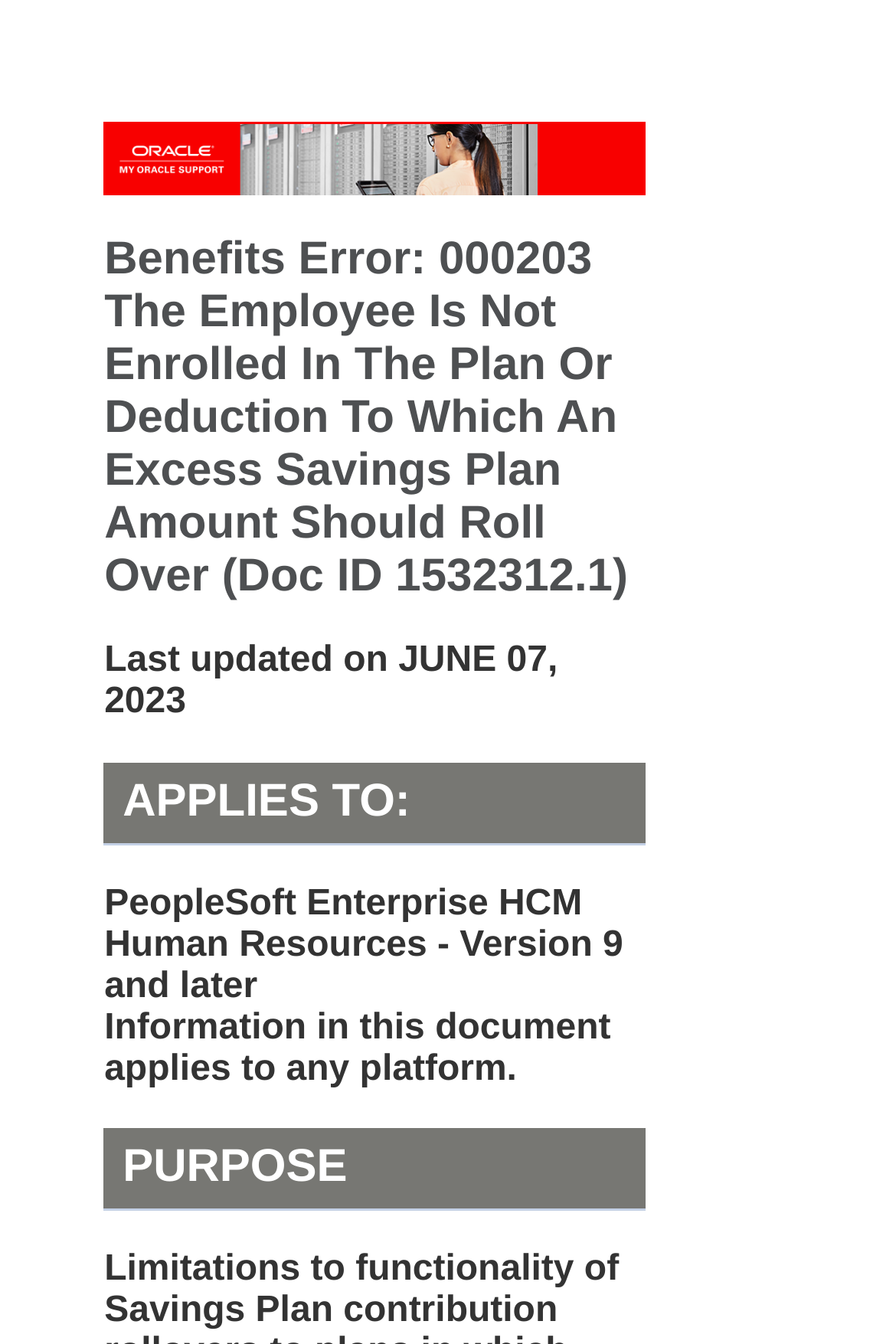Find and extract the text of the primary heading on the webpage.

Benefits Error: 000203 The Employee Is Not Enrolled In The Plan Or Deduction To Which An Excess Savings Plan Amount Should Roll Over (Doc ID 1532312.1)